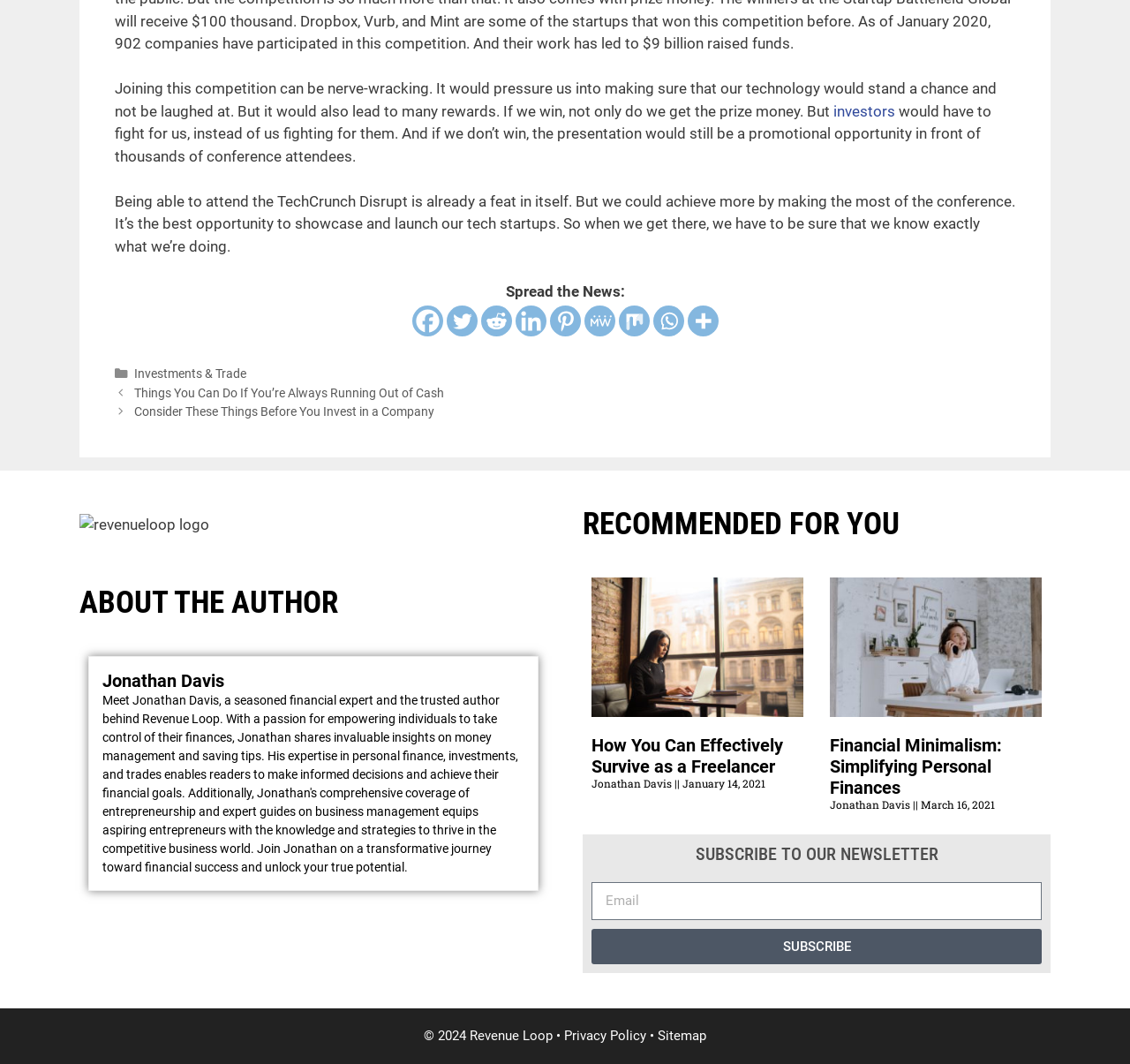Find the bounding box coordinates of the area that needs to be clicked in order to achieve the following instruction: "View Investments & Trade". The coordinates should be specified as four float numbers between 0 and 1, i.e., [left, top, right, bottom].

[0.118, 0.344, 0.218, 0.359]